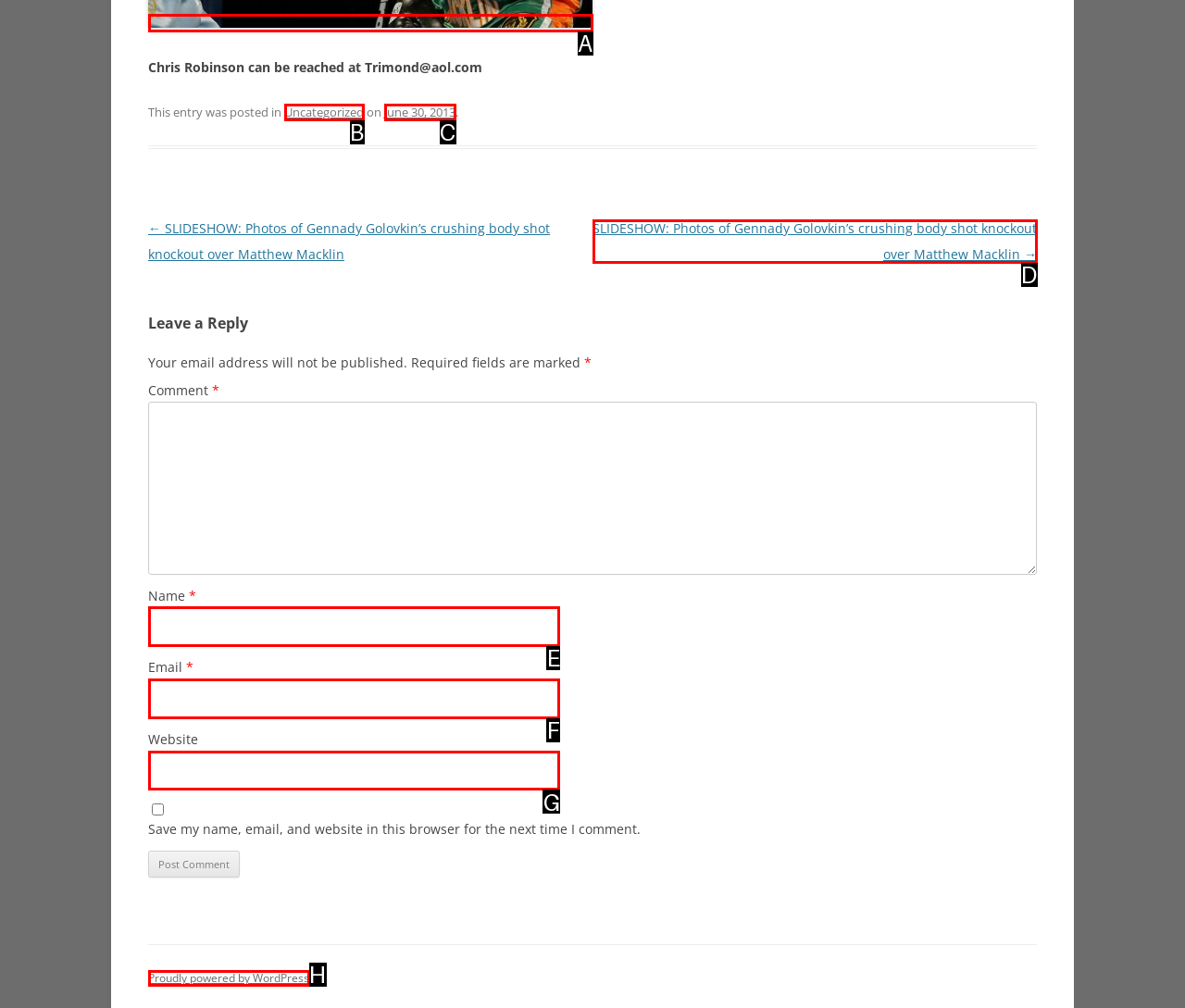Determine which option matches the element description: Proudly powered by WordPress
Reply with the letter of the appropriate option from the options provided.

H